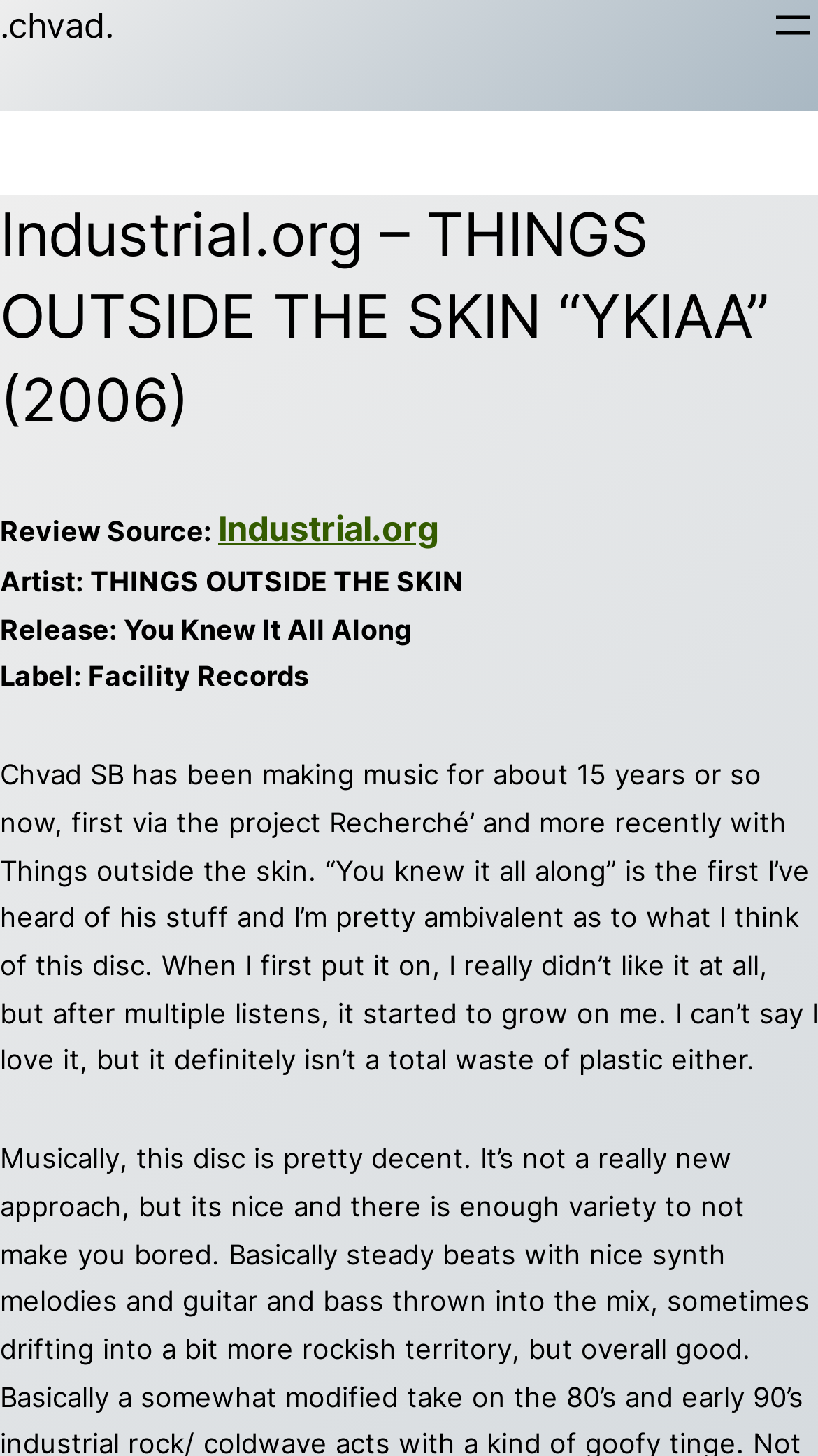Find the bounding box coordinates for the HTML element described in this sentence: "Industrial.org". Provide the coordinates as four float numbers between 0 and 1, in the format [left, top, right, bottom].

[0.267, 0.349, 0.536, 0.377]